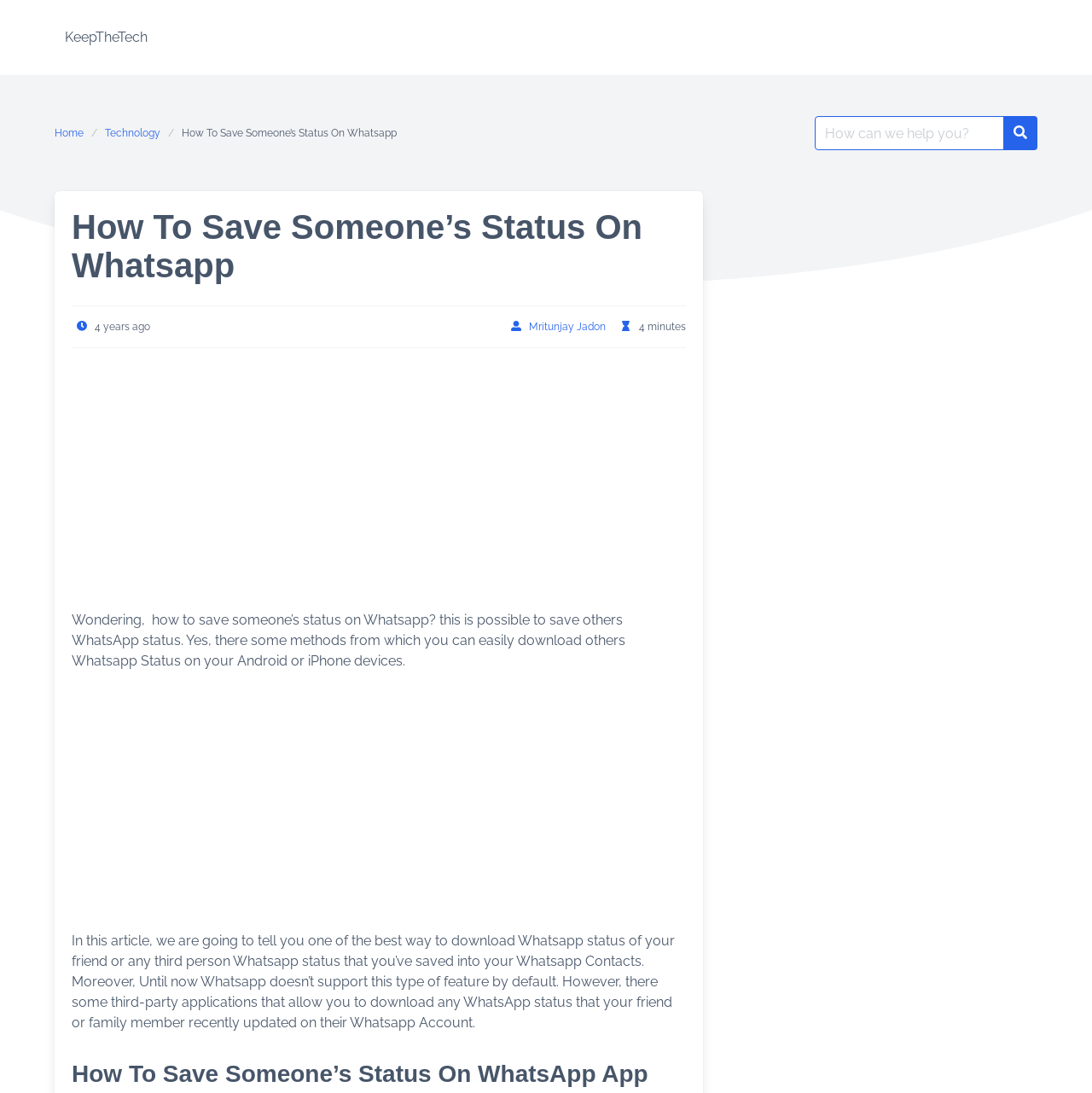Can you provide the bounding box coordinates for the element that should be clicked to implement the instruction: "Search for something"?

[0.745, 0.107, 0.786, 0.141]